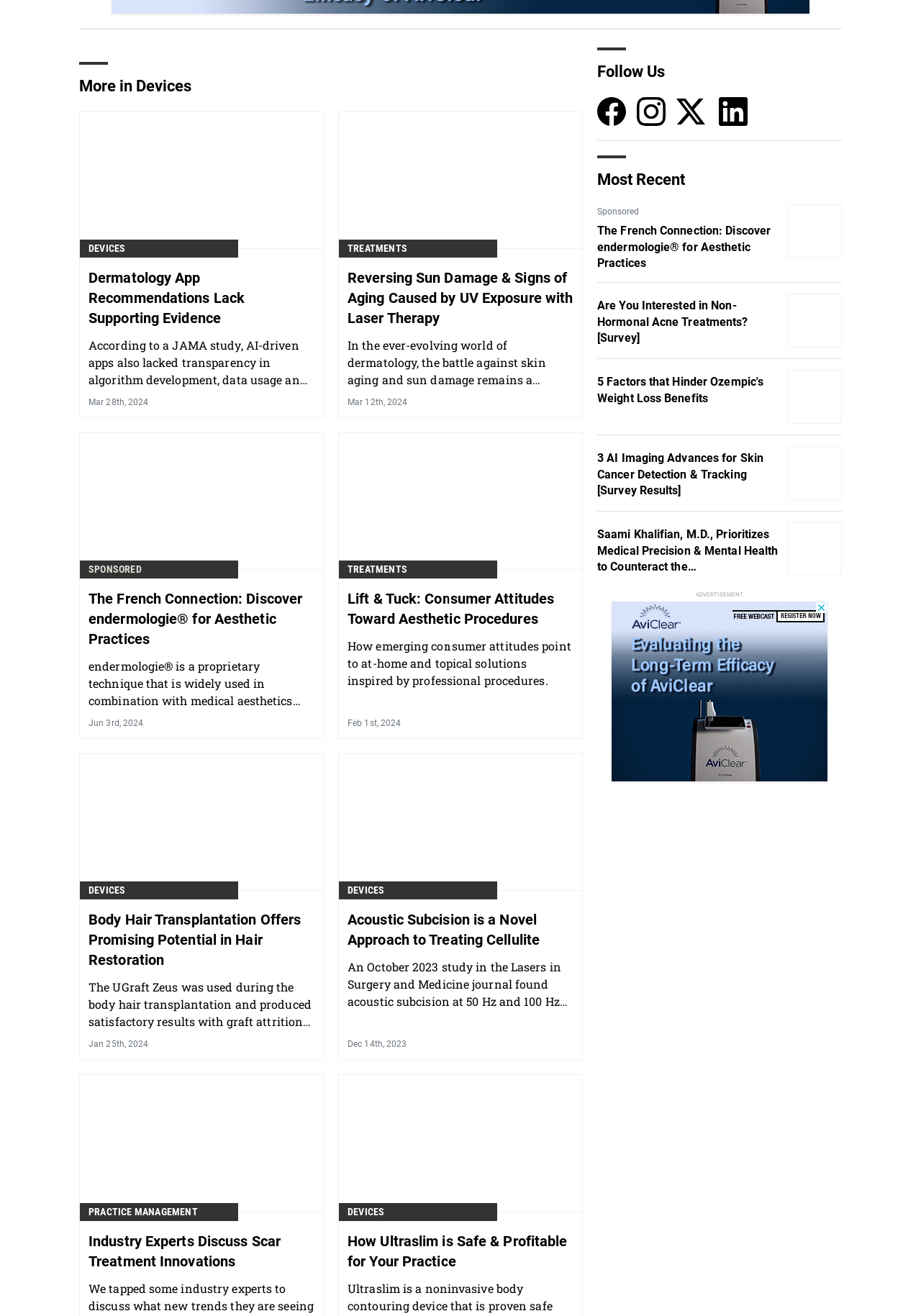Please provide a one-word or short phrase answer to the question:
What is the purpose of the 'Reverse' treatment mentioned in the article?

Skin rejuvenation